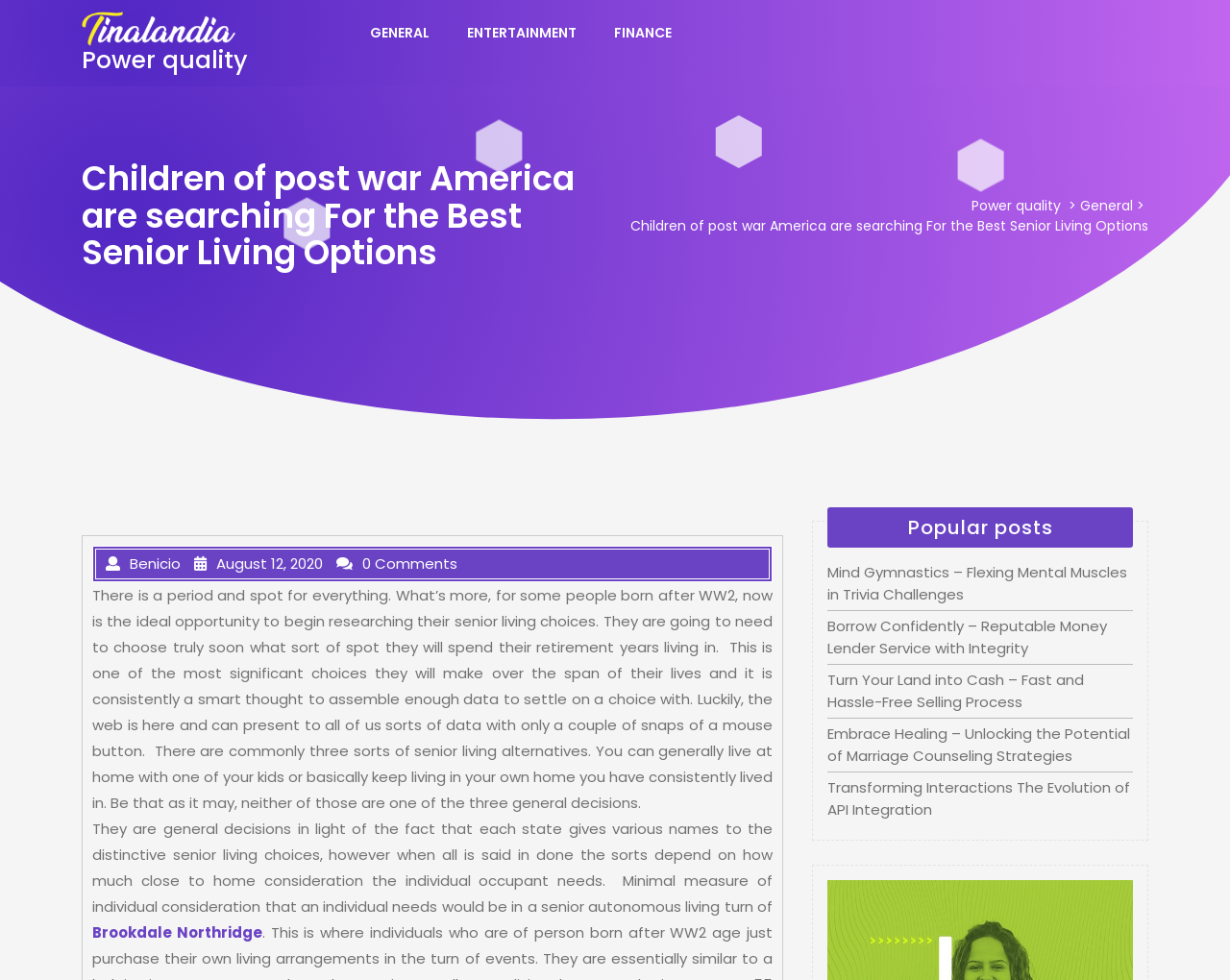Locate the bounding box coordinates of the clickable region necessary to complete the following instruction: "Explore the 'Popular posts' section". Provide the coordinates in the format of four float numbers between 0 and 1, i.e., [left, top, right, bottom].

[0.673, 0.518, 0.921, 0.559]